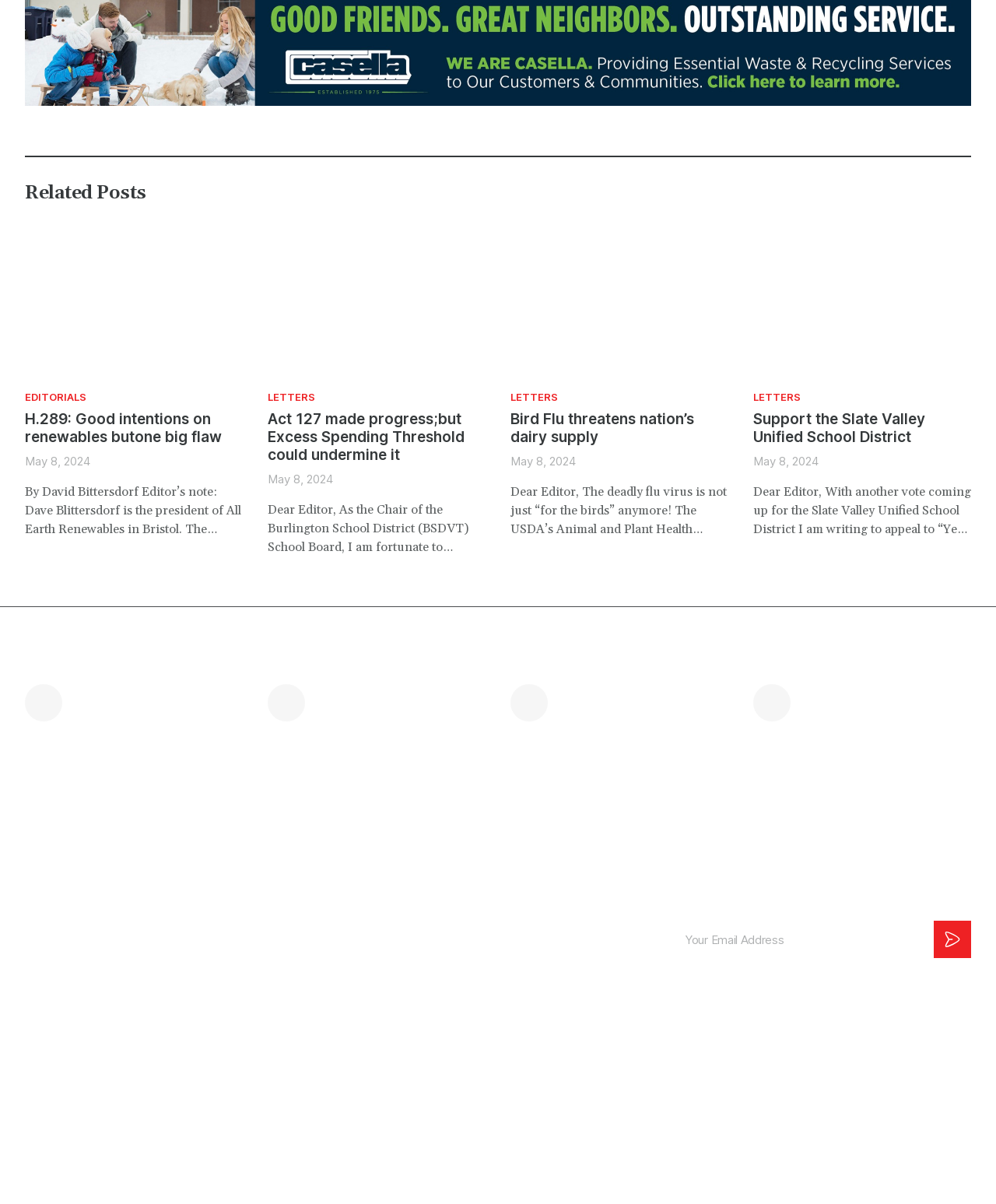Provide a brief response to the question below using a single word or phrase: 
What is the name of the publication?

The Mountain Times